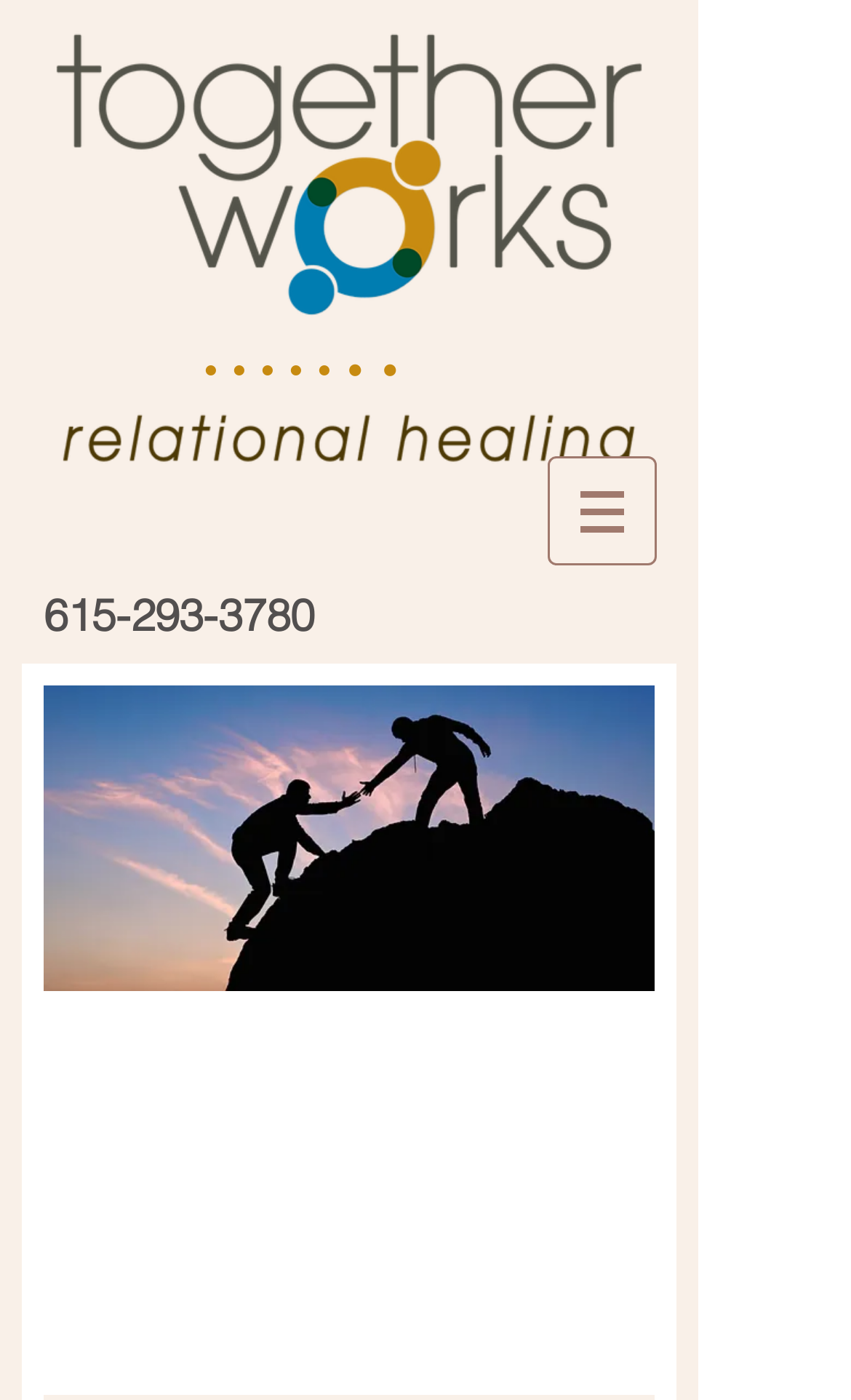Is the menu expanded?
Please answer the question with a single word or phrase, referencing the image.

False